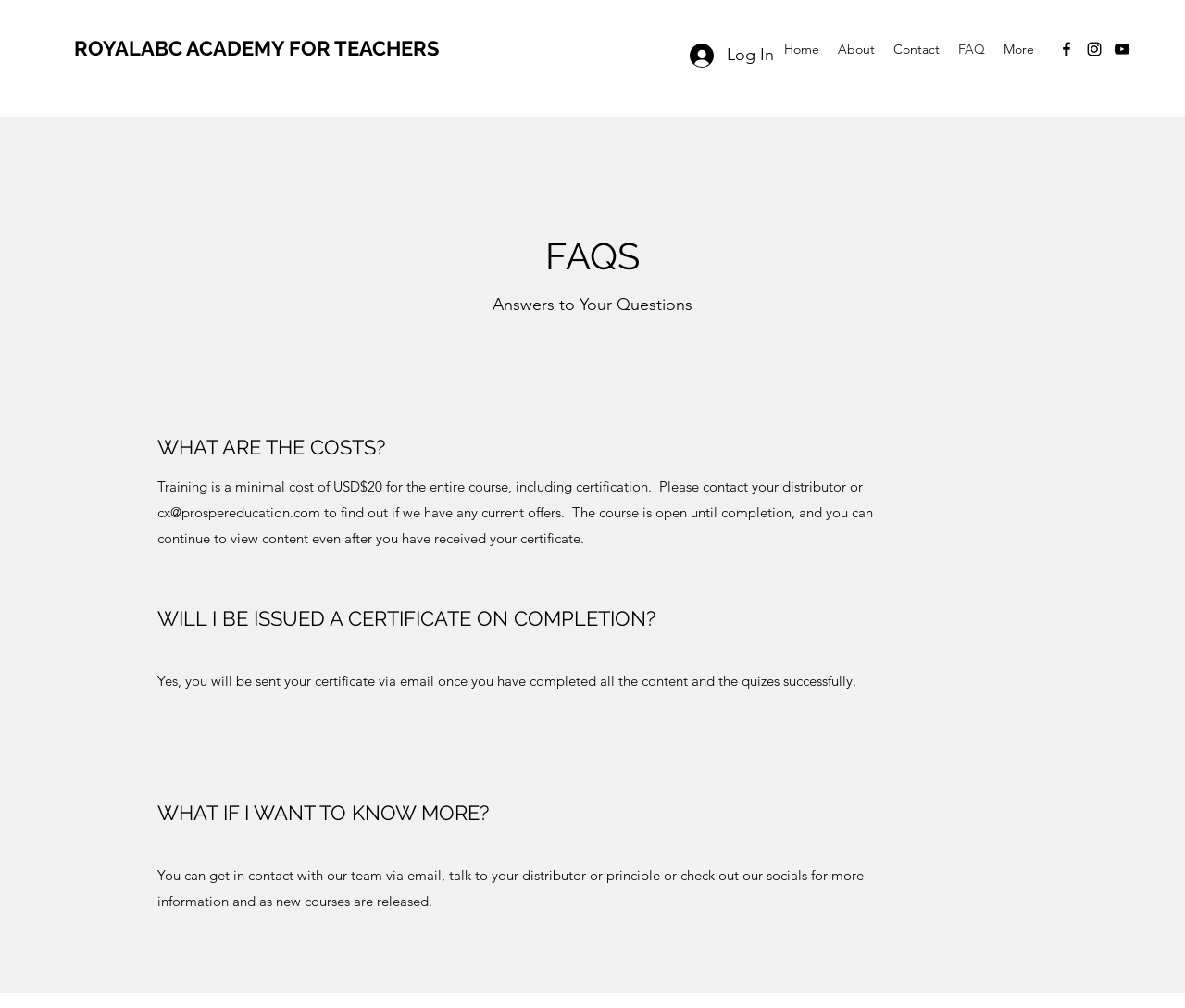Locate the bounding box coordinates of the UI element described by: "Log In". The bounding box coordinates should consist of four float numbers between 0 and 1, i.e., [left, top, right, bottom].

[0.571, 0.035, 0.664, 0.075]